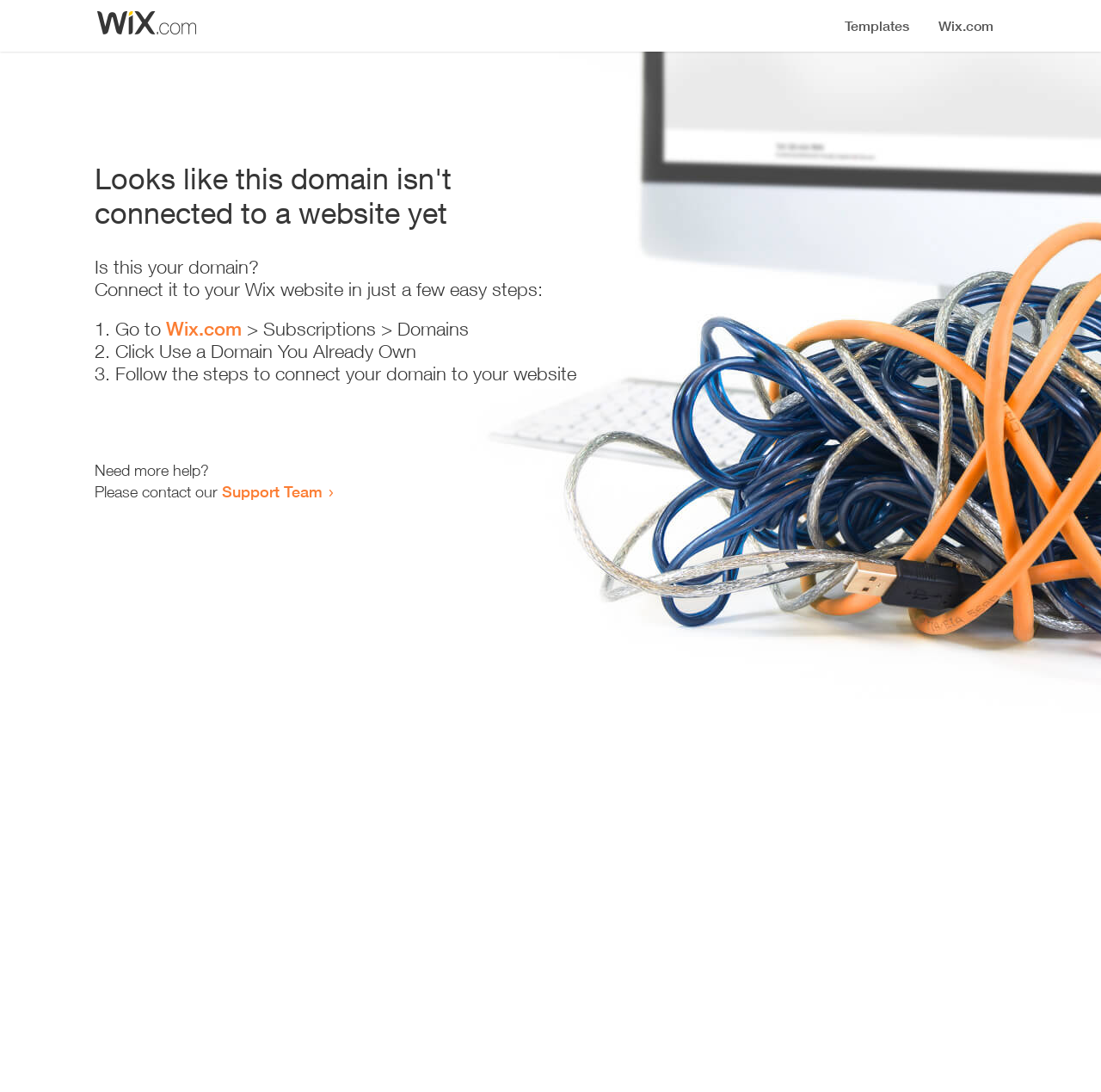Describe all significant elements and features of the webpage.

The webpage appears to be an error page, indicating that a domain is not connected to a website yet. At the top, there is a small image, likely a logo or icon. Below the image, a prominent heading reads "Looks like this domain isn't connected to a website yet". 

Underneath the heading, there is a series of instructions to connect the domain to a Wix website. The instructions are presented in a step-by-step format, with each step marked by a numbered list marker (1., 2., 3.). The first step is to "Go to Wix.com > Subscriptions > Domains", with a link to Wix.com provided. The second step is to "Click Use a Domain You Already Own", and the third step is to "Follow the steps to connect your domain to your website". 

At the bottom of the page, there is a section offering additional help, with a message "Need more help?" followed by an invitation to contact the Support Team, which is a clickable link.